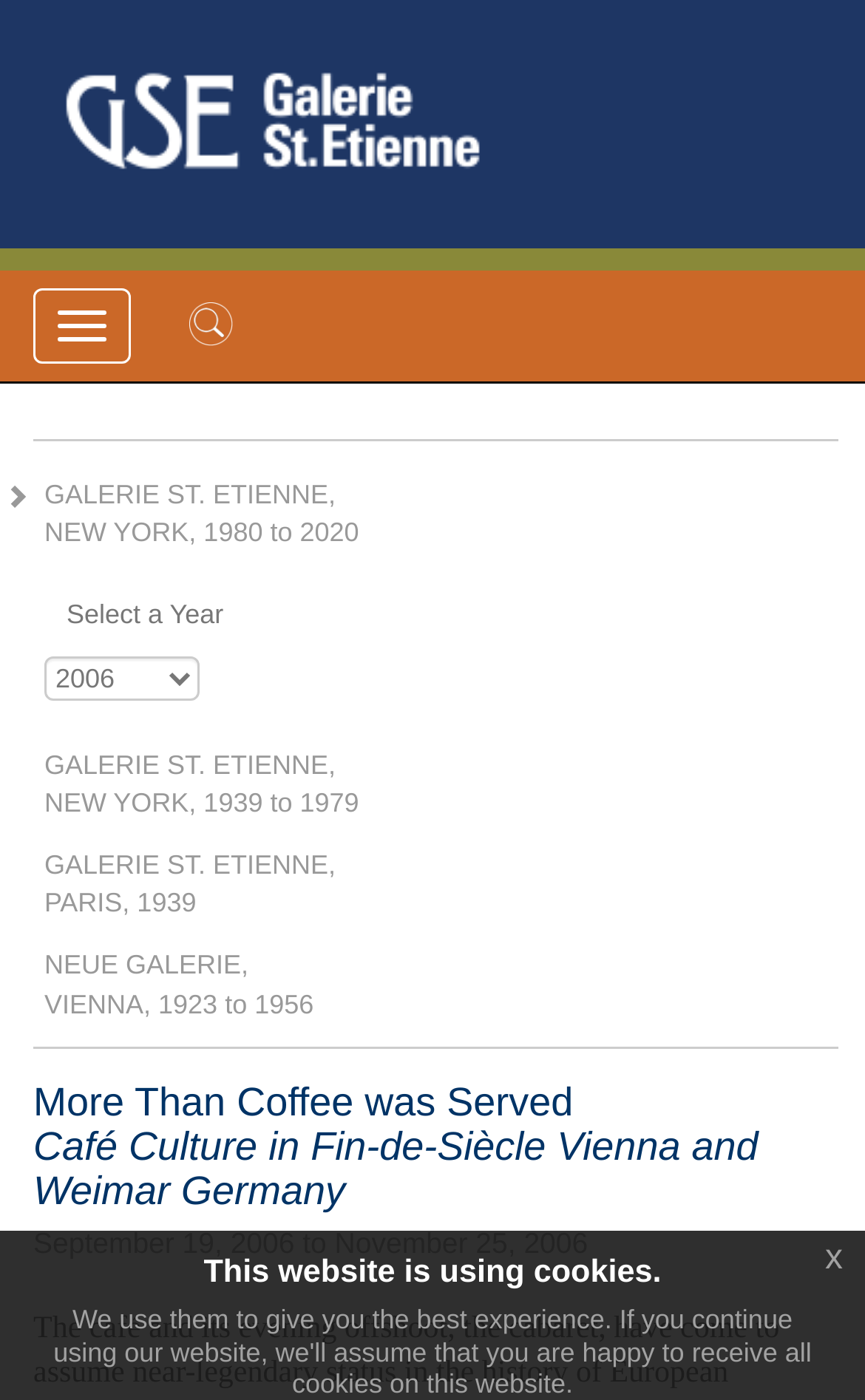Please identify the coordinates of the bounding box that should be clicked to fulfill this instruction: "Click the GSE logo".

[0.038, 0.025, 0.595, 0.149]